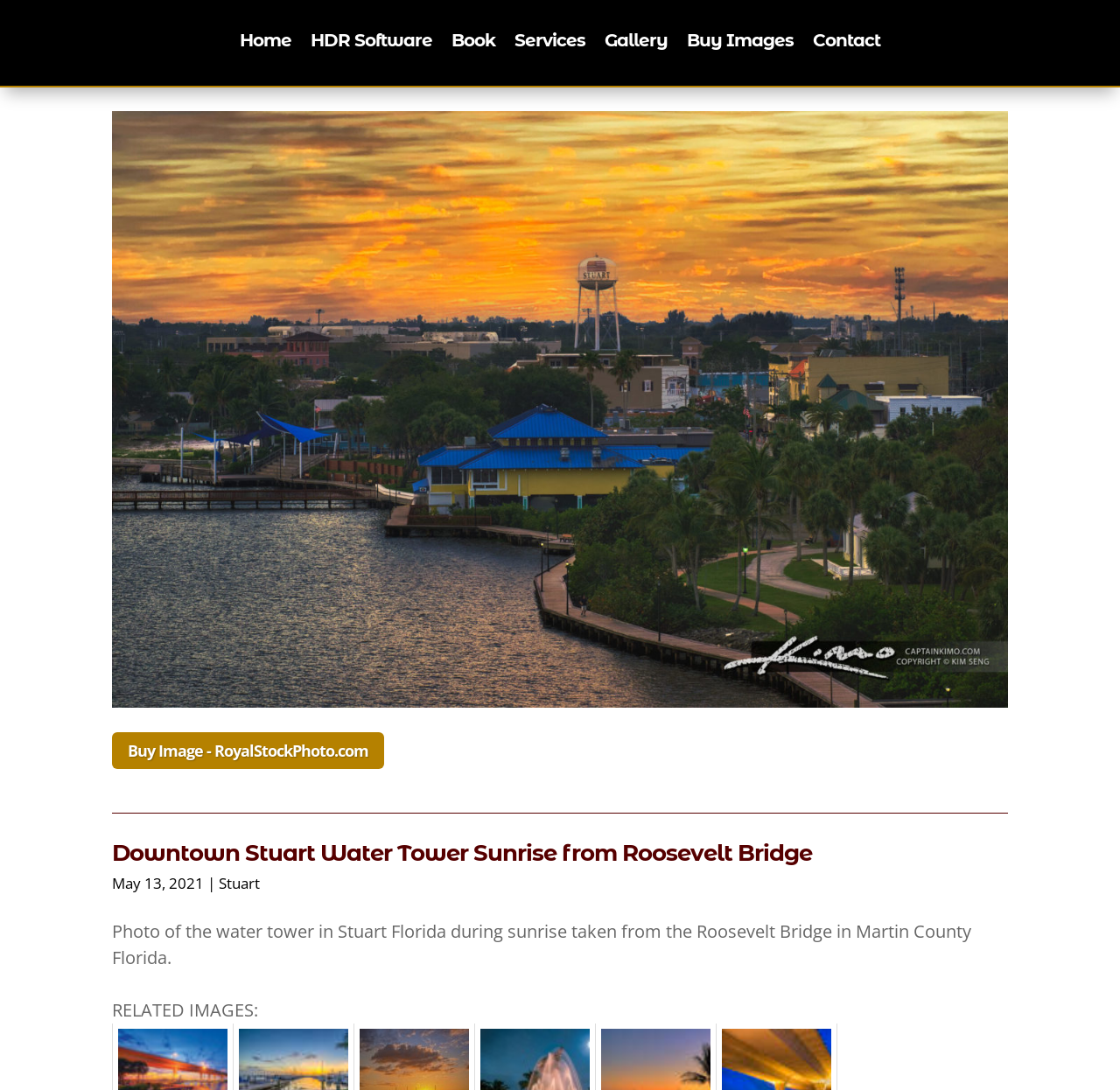Please answer the following question using a single word or phrase: 
What is the location of the water tower?

Stuart, Florida